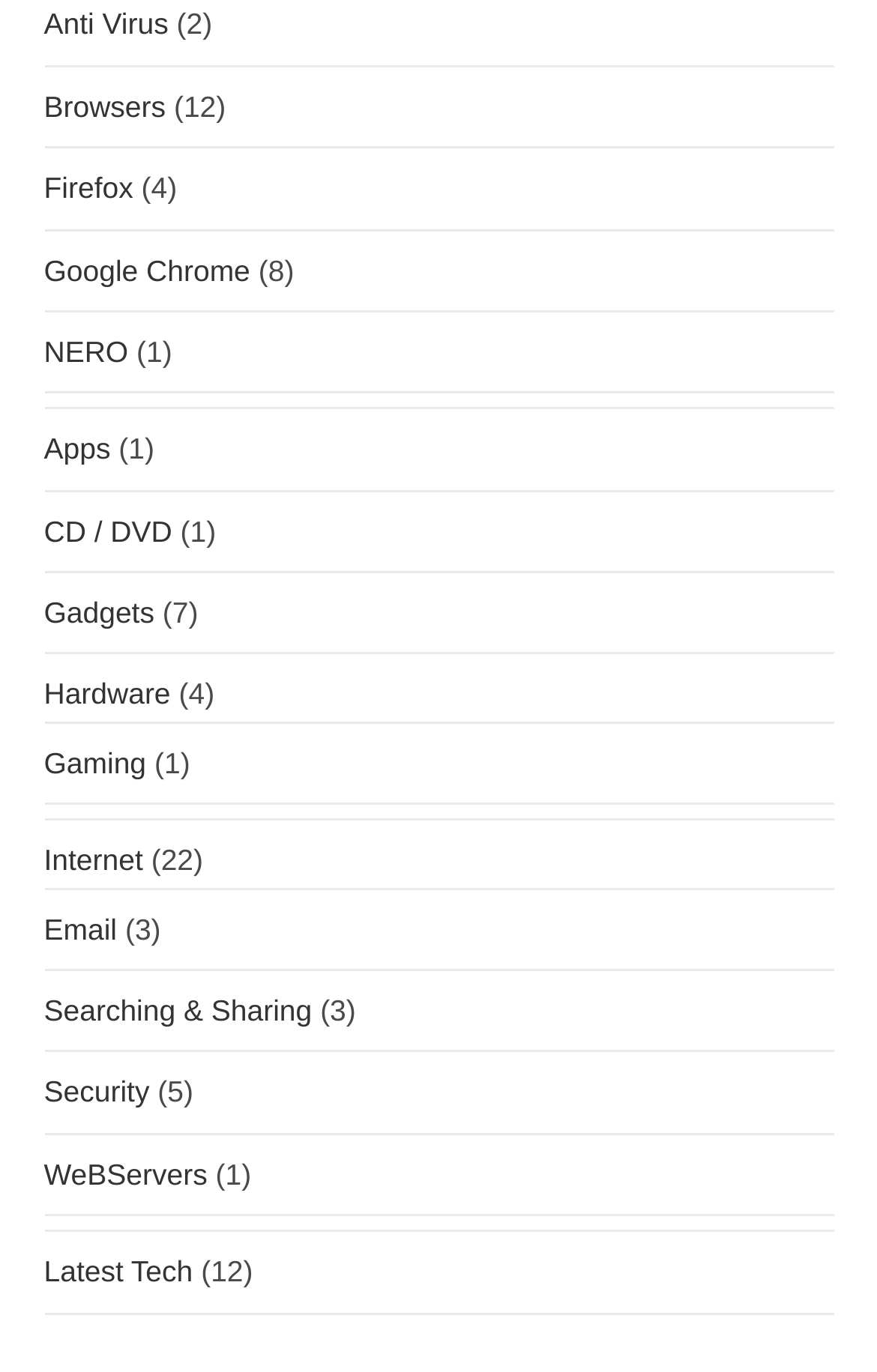Utilize the details in the image to give a detailed response to the question: How many gaming-related items are there?

By looking at the link 'Gaming' and its corresponding static text '(1)', I determined that there is only one gaming-related item.